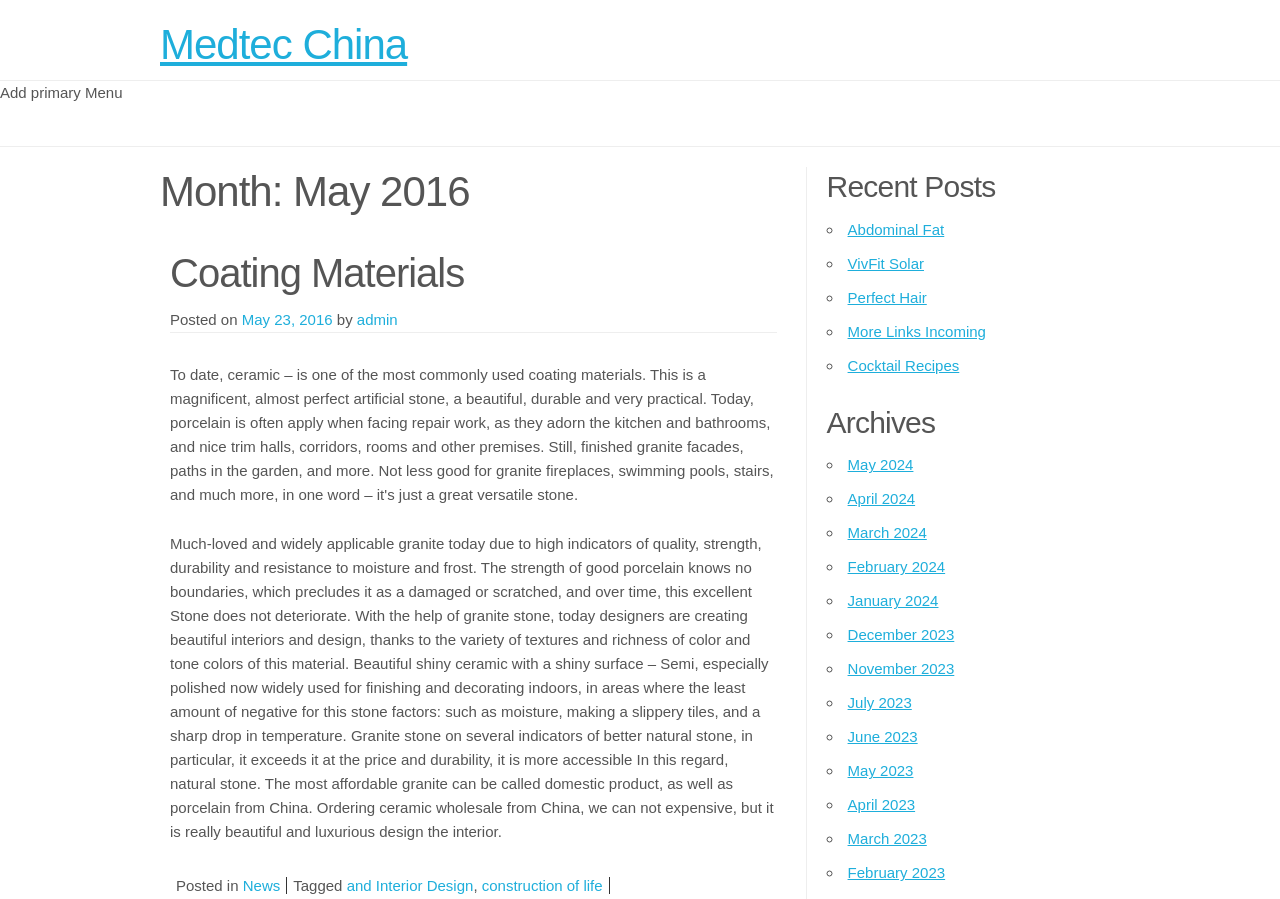Pinpoint the bounding box coordinates of the clickable area needed to execute the instruction: "Click on Medtec China". The coordinates should be specified as four float numbers between 0 and 1, i.e., [left, top, right, bottom].

[0.125, 0.023, 0.318, 0.076]